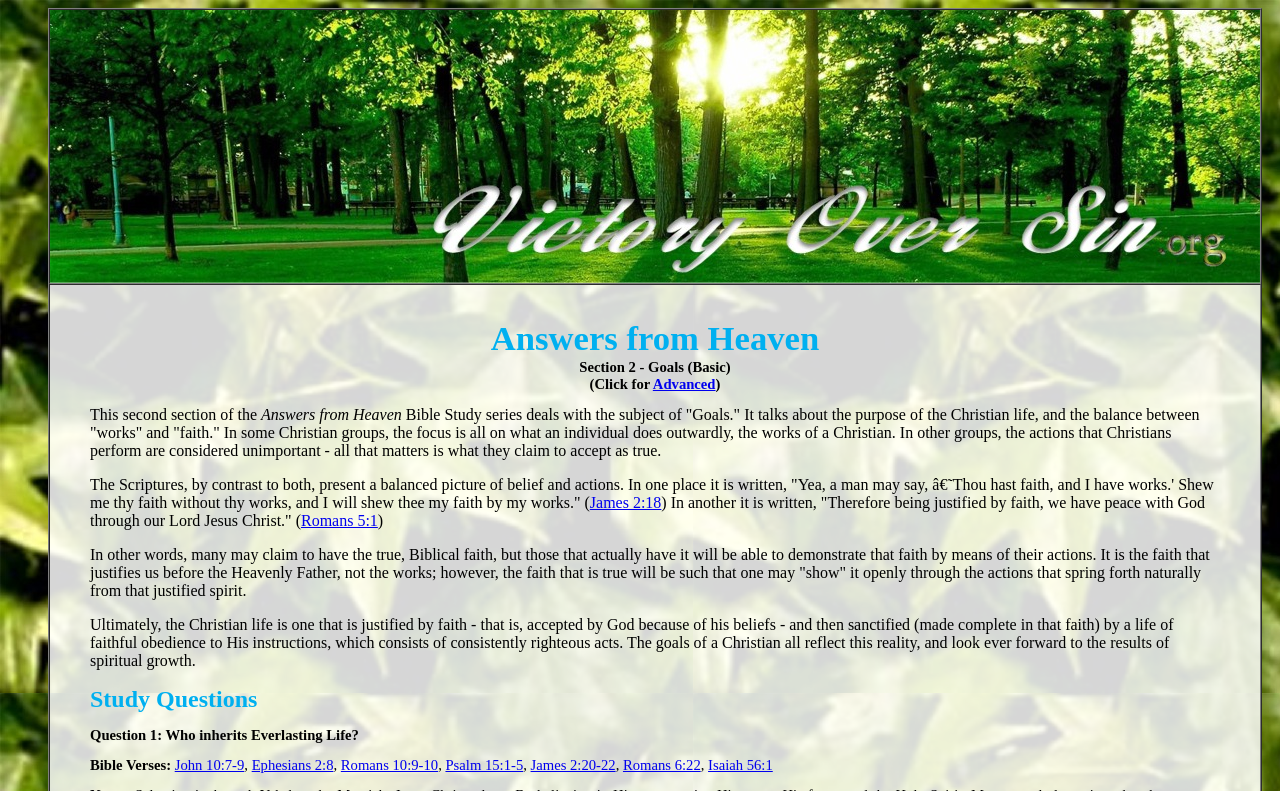Determine the bounding box coordinates of the area to click in order to meet this instruction: "Click on the 'John 10:7-9' Bible verse".

[0.136, 0.957, 0.191, 0.977]